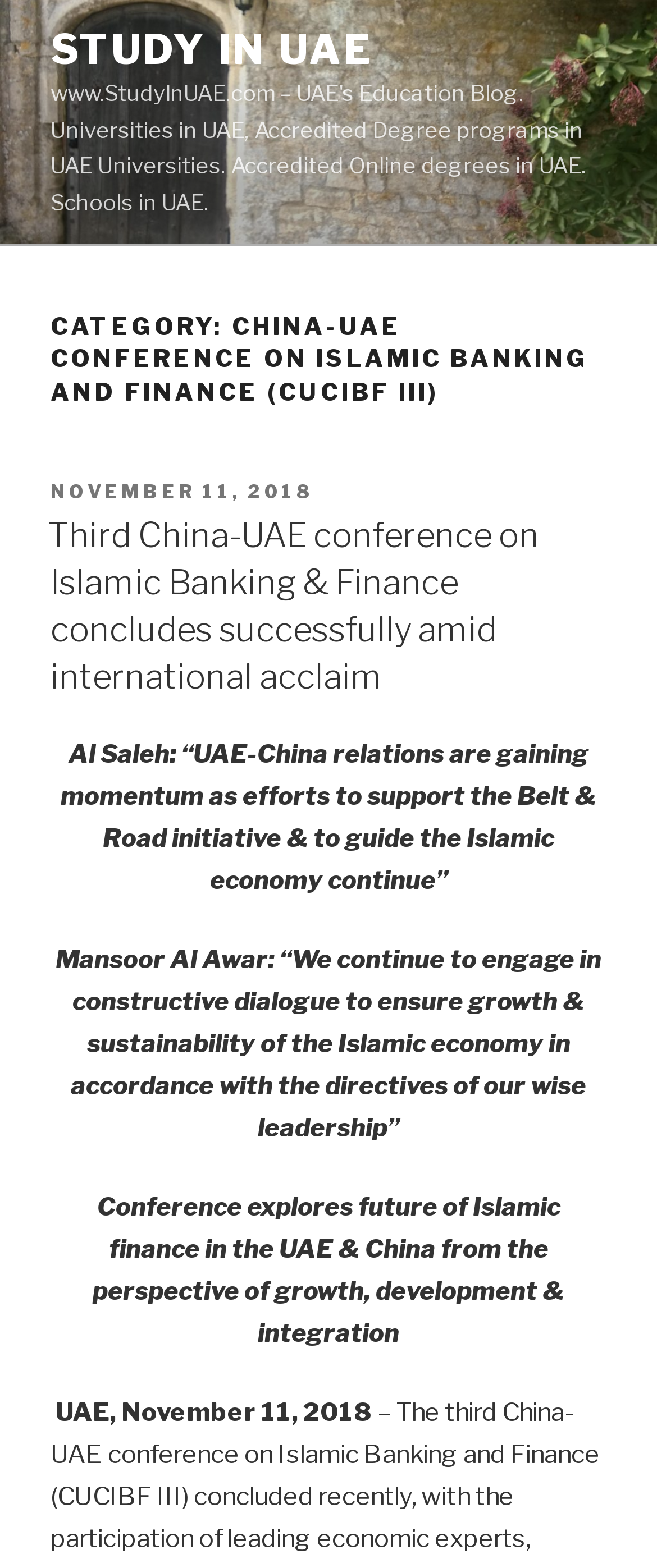Offer an extensive depiction of the webpage and its key elements.

The webpage appears to be an article or news page about the China-UAE Conference on Islamic Banking and Finance (CUCIBF III). At the top of the page, there is a logo or image with the text "Study In UAE" next to it. Below this, there is a prominent link with the same text "STUDY IN UAE". 

The main content of the page is divided into sections, with a clear category heading "CATEGORY: CHINA-UAE CONFERENCE ON ISLAMIC BANKING AND FINANCE (CUCIBF III)" at the top. This section contains a subheading "POSTED ON" followed by a date "NOVEMBER 11, 2018" which is a link. 

The main article title "Third China-UAE conference on Islamic Banking & Finance concludes successfully amid international acclaim" is a heading and also a link. The article text is divided into several paragraphs, with quotes from Al Saleh and Mansoor Al Awar, discussing the growth and sustainability of the Islamic economy. 

Further down, there is another paragraph discussing the conference's exploration of the future of Islamic finance in the UAE and China. The page ends with a footer section containing the date "UAE, November 11, 2018".